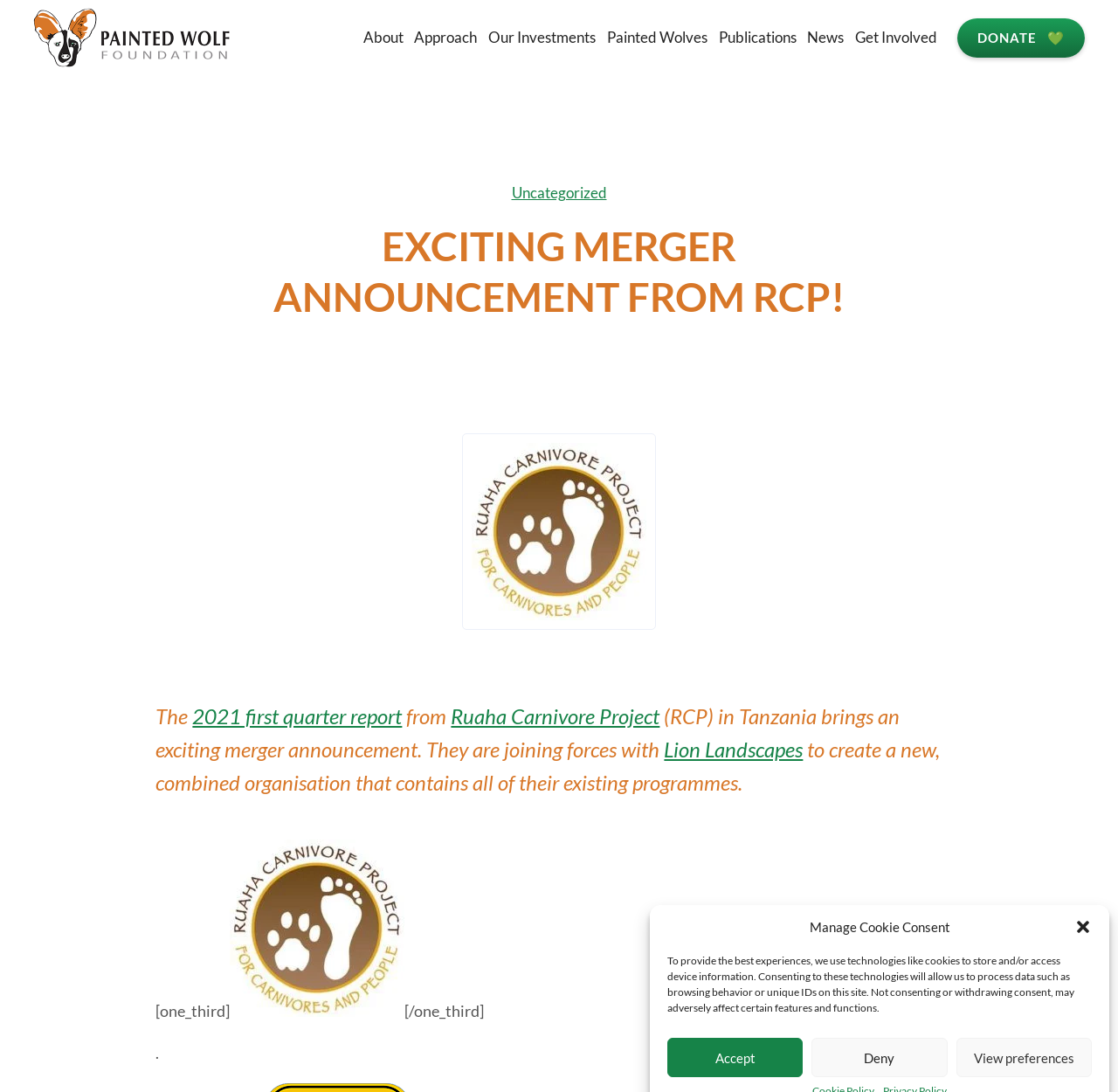Using the description: "Donate 💚", identify the bounding box of the corresponding UI element in the screenshot.

[0.856, 0.017, 0.97, 0.053]